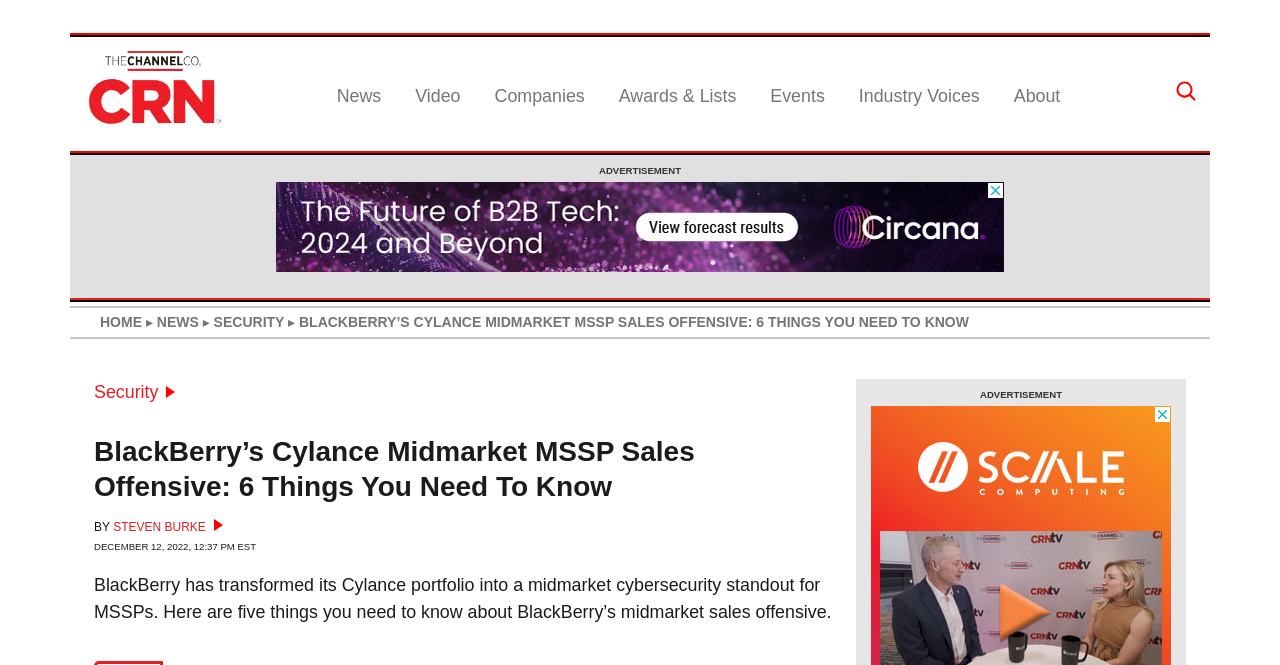Using the provided element description: "title="Navigate to homepage"", determine the bounding box coordinates of the corresponding UI element in the screenshot.

[0.064, 0.173, 0.174, 0.203]